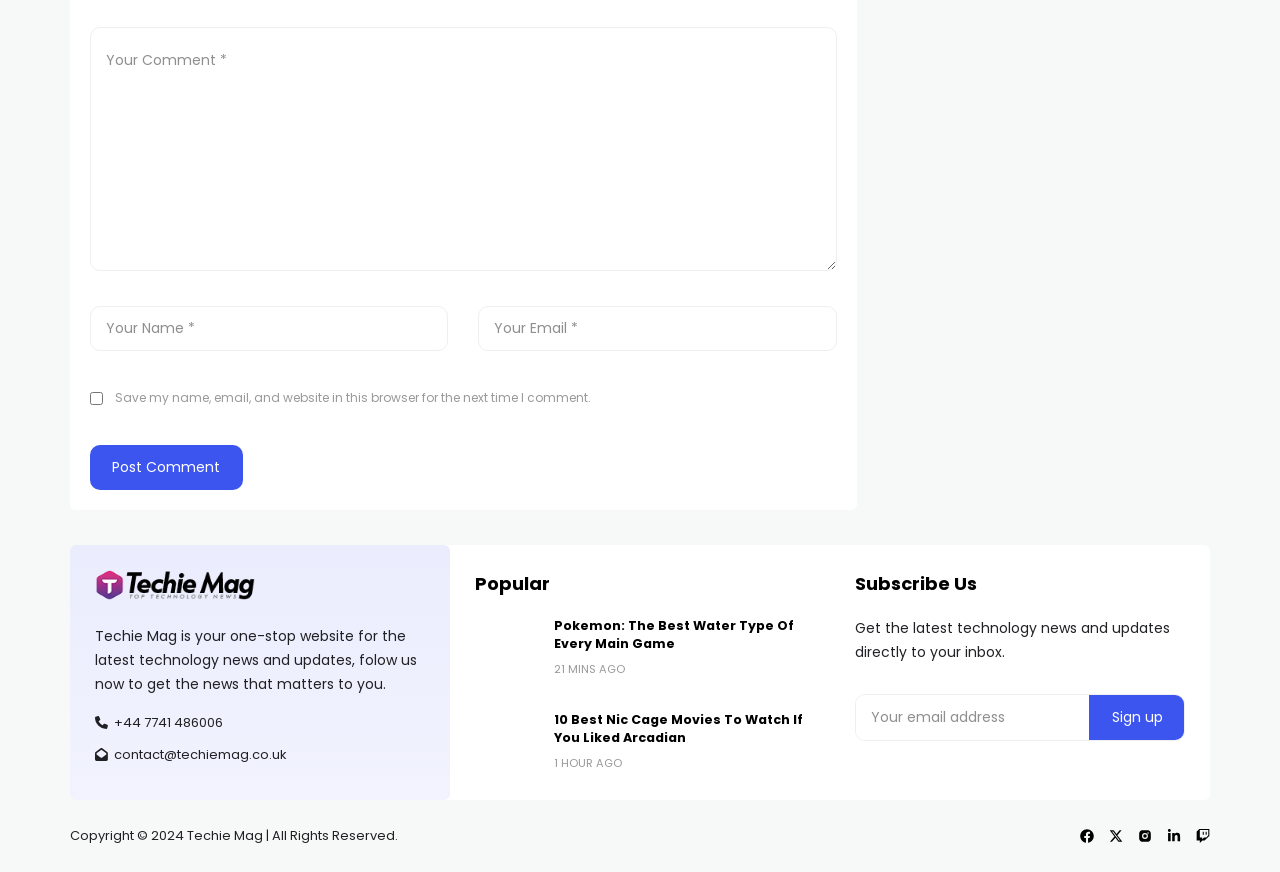Show the bounding box coordinates for the element that needs to be clicked to execute the following instruction: "Click the Post Comment button". Provide the coordinates in the form of four float numbers between 0 and 1, i.e., [left, top, right, bottom].

[0.07, 0.51, 0.19, 0.562]